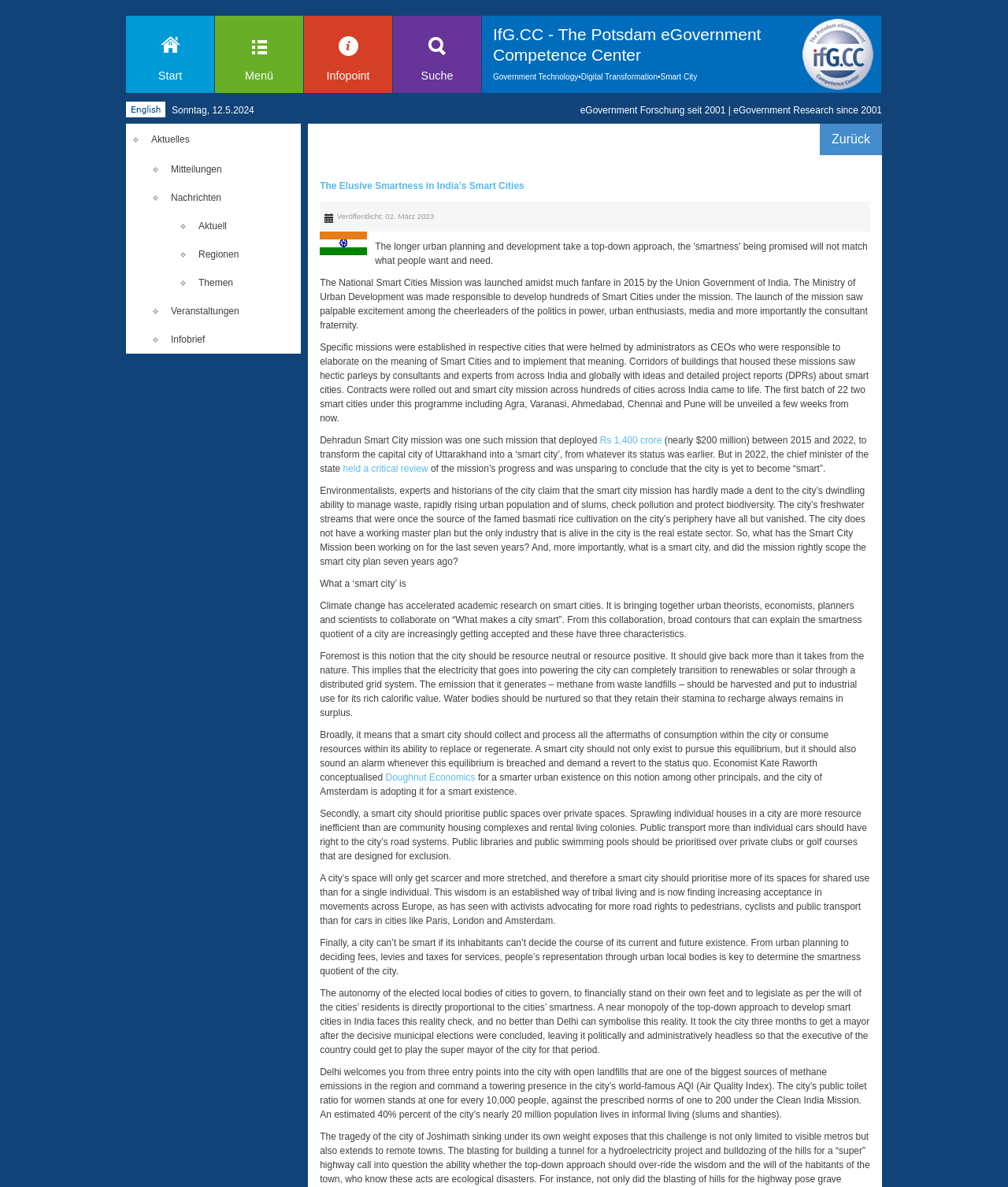Please find the bounding box coordinates of the clickable region needed to complete the following instruction: "Read the article 'The Elusive Smartness in India’s Smart Cities'". The bounding box coordinates must consist of four float numbers between 0 and 1, i.e., [left, top, right, bottom].

[0.317, 0.151, 0.863, 0.162]